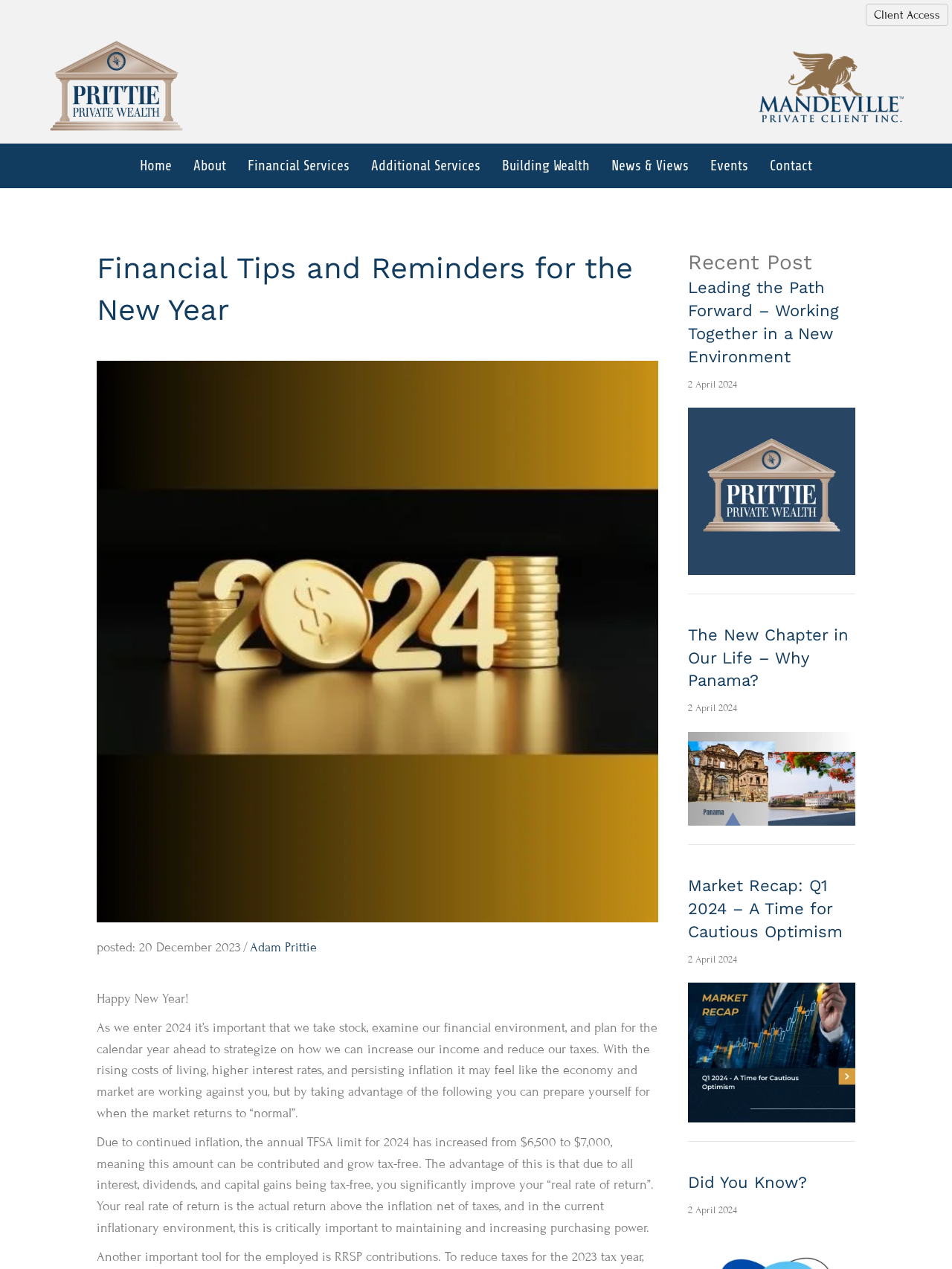What are the recent posts about? Please answer the question using a single word or phrase based on the image.

Financial and market updates